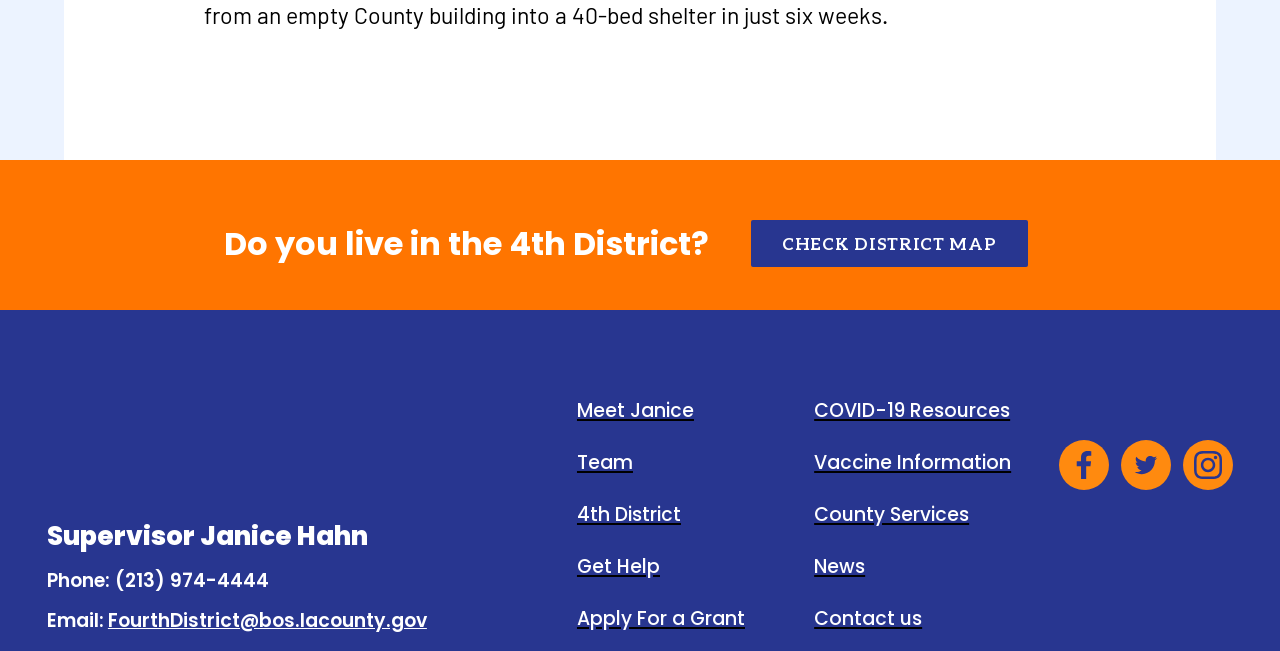What is the name of the supervisor?
From the screenshot, provide a brief answer in one word or phrase.

Janice Hahn